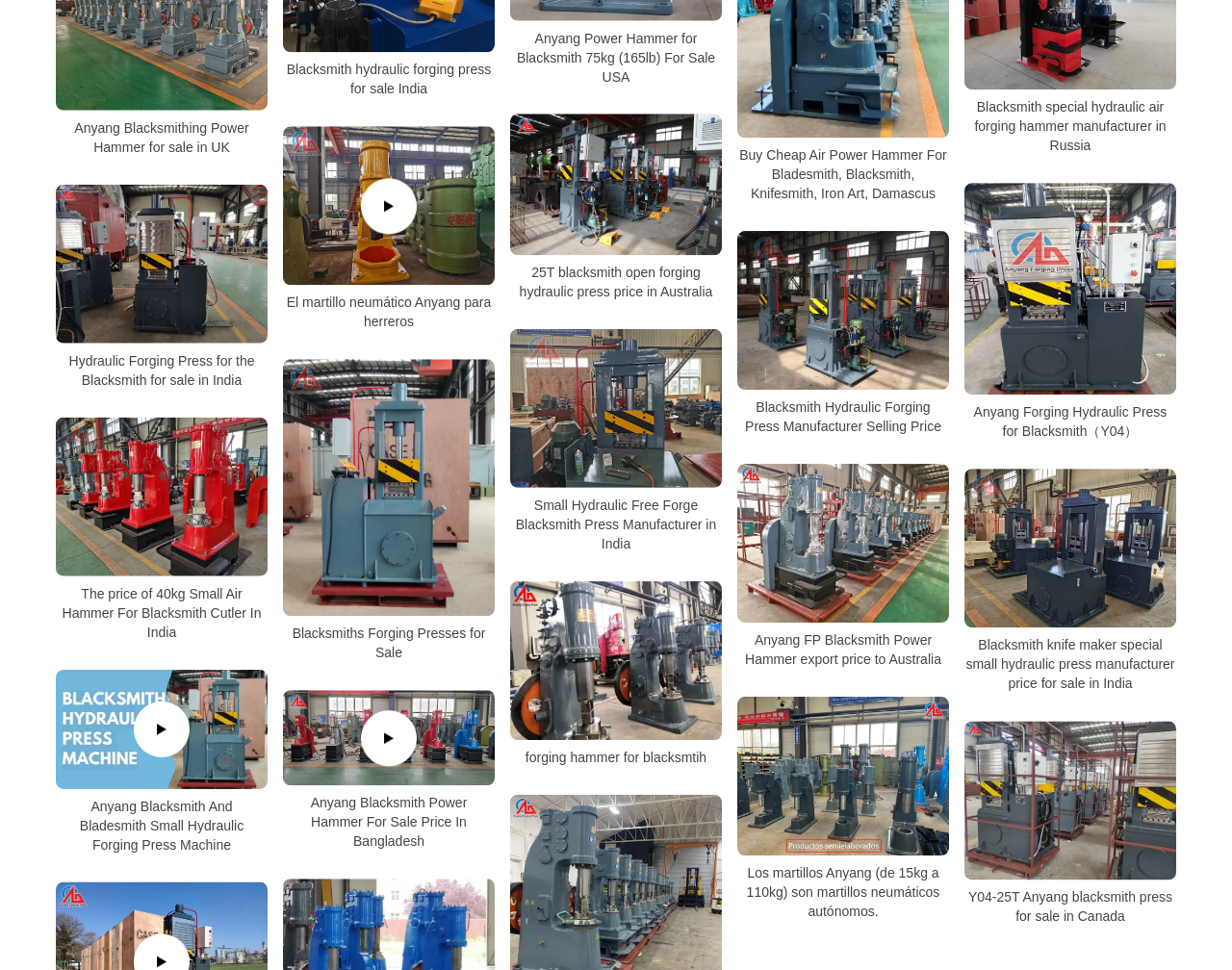Please find the bounding box coordinates of the element that must be clicked to perform the given instruction: "Check Anyang Forging Hydraulic Press for Blacksmith（Y04）". The coordinates should be four float numbers from 0 to 1, i.e., [left, top, right, bottom].

[0.783, 0.189, 0.955, 0.407]